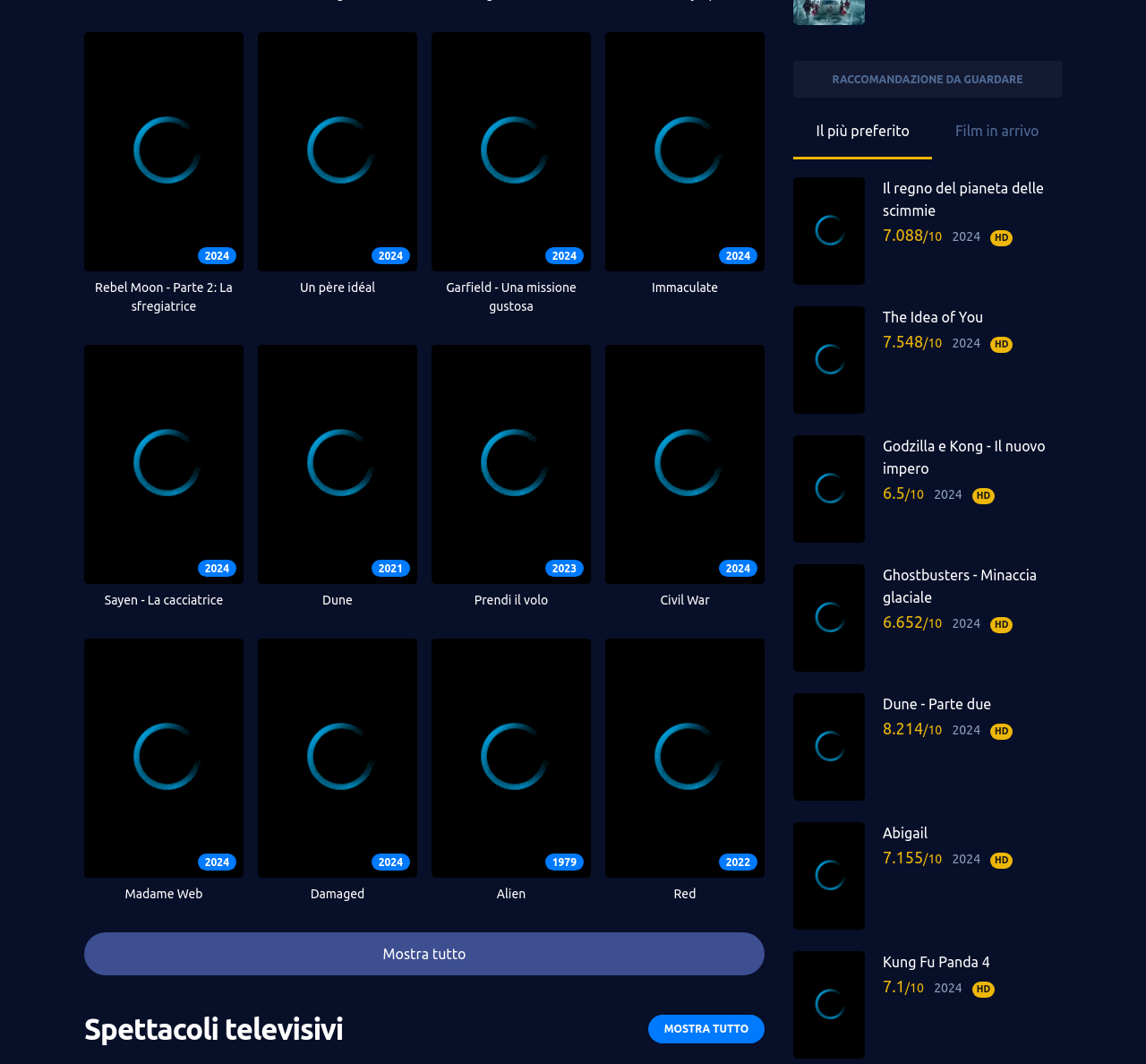Find the bounding box coordinates for the area that must be clicked to perform this action: "Click on the link '2024 Rebel Moon - Parte 2: La sfregiatrice'".

[0.073, 0.03, 0.212, 0.297]